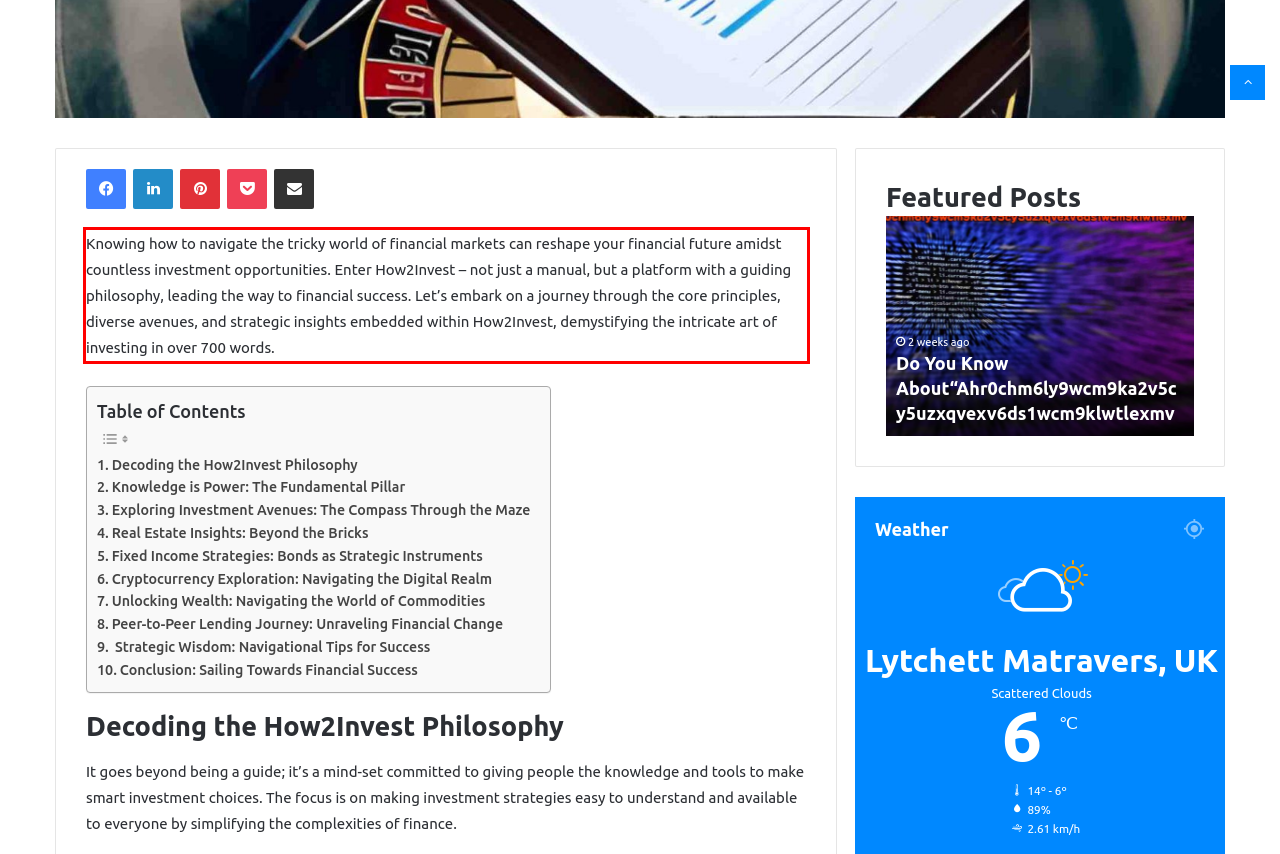Look at the screenshot of the webpage, locate the red rectangle bounding box, and generate the text content that it contains.

Knowing how to navigate the tricky world of financial markets can reshape your financial future amidst countless investment opportunities. Enter How2Invest – not just a manual, but a platform with a guiding philosophy, leading the way to financial success. Let’s embark on a journey through the core principles, diverse avenues, and strategic insights embedded within How2Invest, demystifying the intricate art of investing in over 700 words.